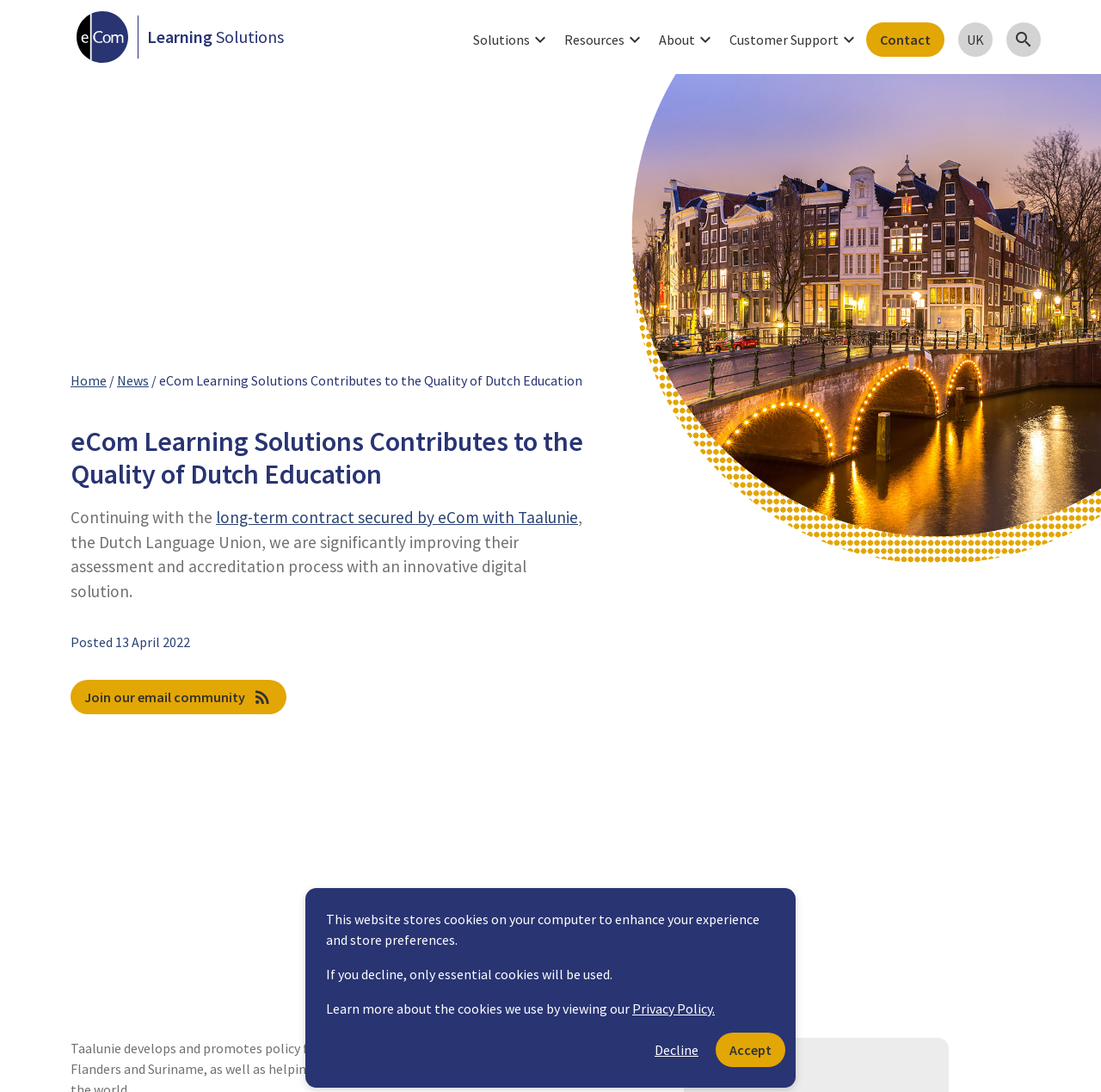What is the name of the company?
Carefully analyze the image and provide a thorough answer to the question.

The name of the company can be found in the top-left corner of the webpage, where the logo is located. The logo is accompanied by the text 'The eCom logo Learning Solutions', which indicates that the company name is eCom.